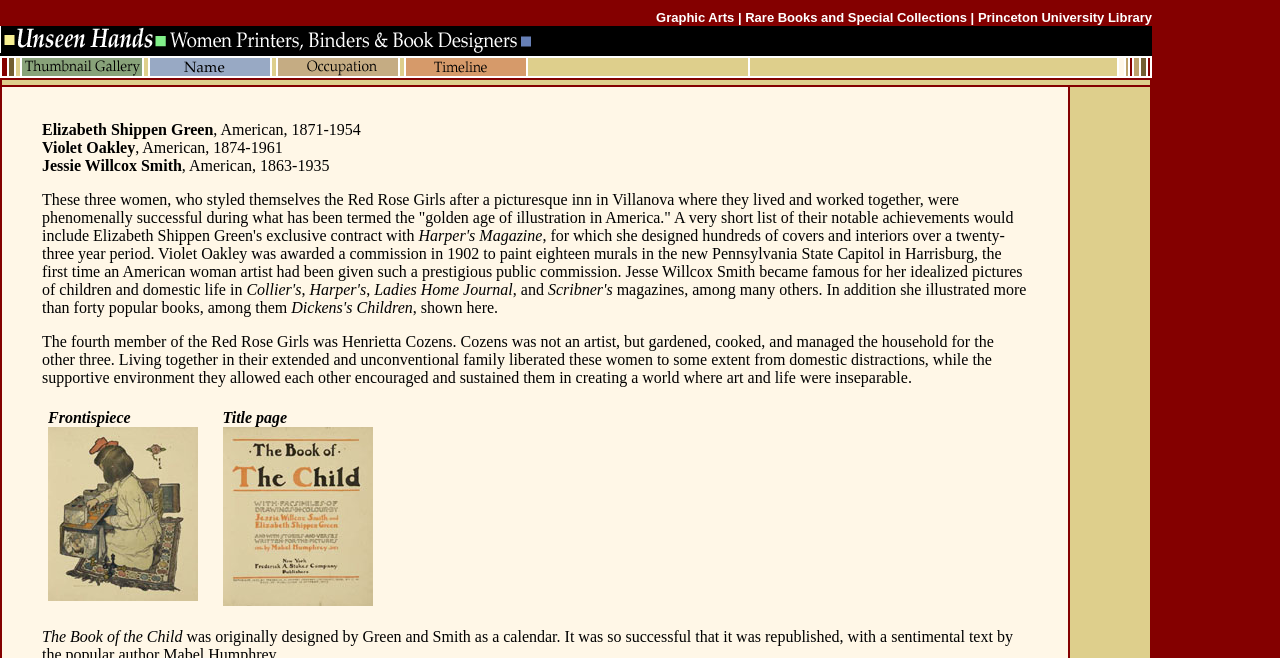Answer with a single word or phrase: 
How many murals did Violet Oakley paint in the Pennsylvania State Capitol?

Eighteen